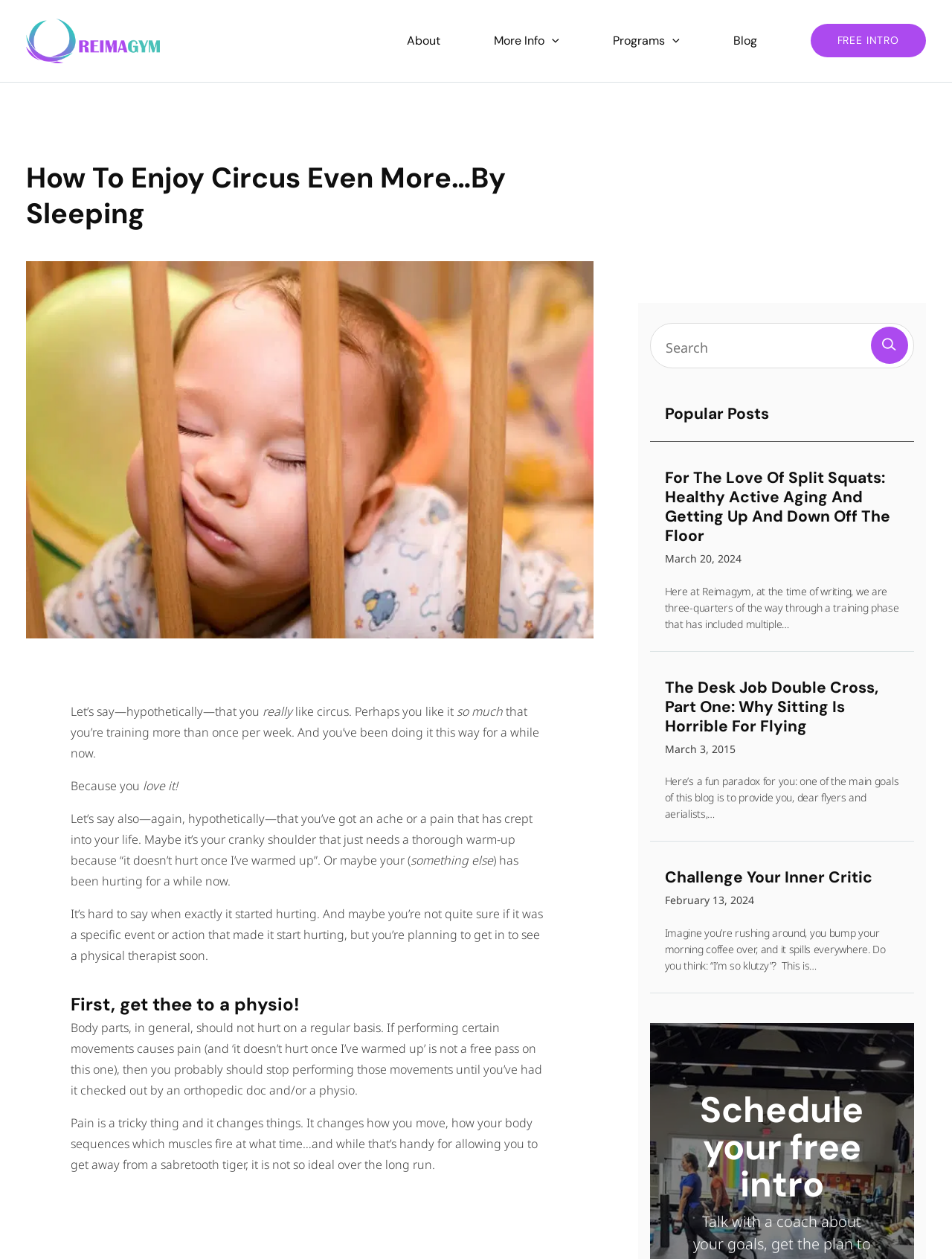Identify the bounding box coordinates of the region that needs to be clicked to carry out this instruction: "Read the 'Popular Posts'". Provide these coordinates as four float numbers ranging from 0 to 1, i.e., [left, top, right, bottom].

[0.682, 0.319, 0.96, 0.351]